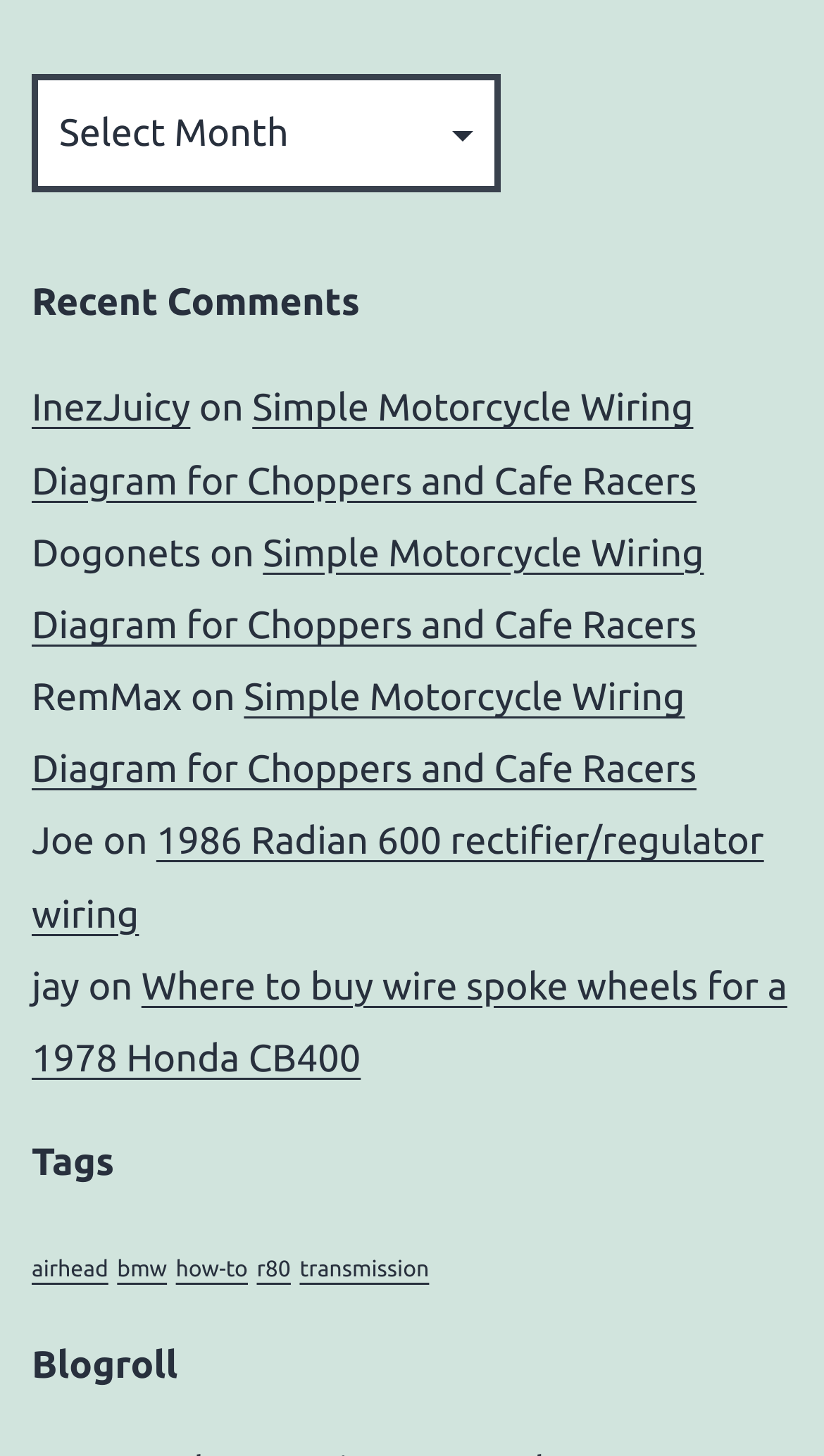Determine the bounding box coordinates of the section to be clicked to follow the instruction: "check out Star Picture". The coordinates should be given as four float numbers between 0 and 1, formatted as [left, top, right, bottom].

None